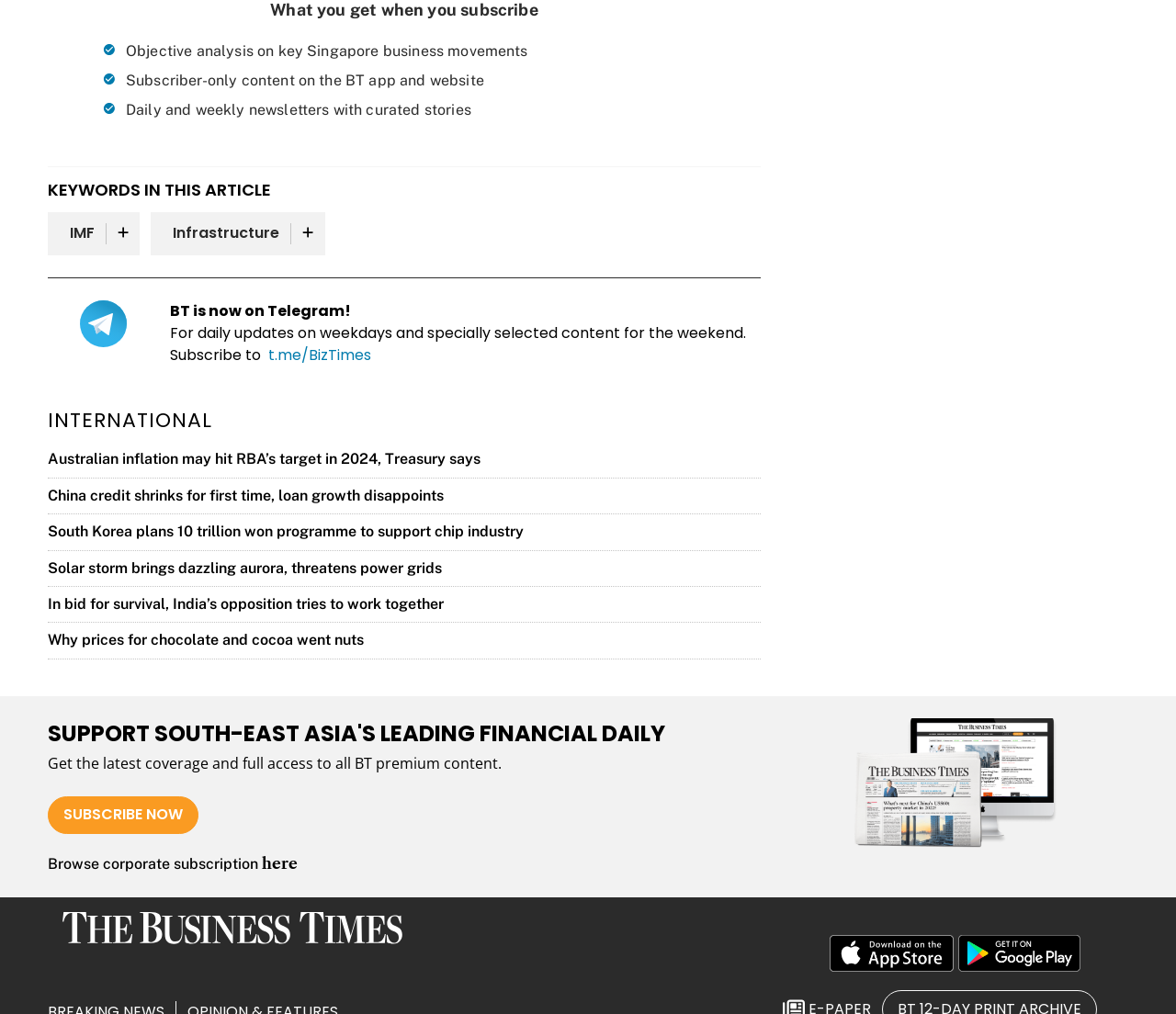Determine the bounding box coordinates of the clickable region to follow the instruction: "Browse corporate subscription".

[0.041, 0.843, 0.223, 0.86]